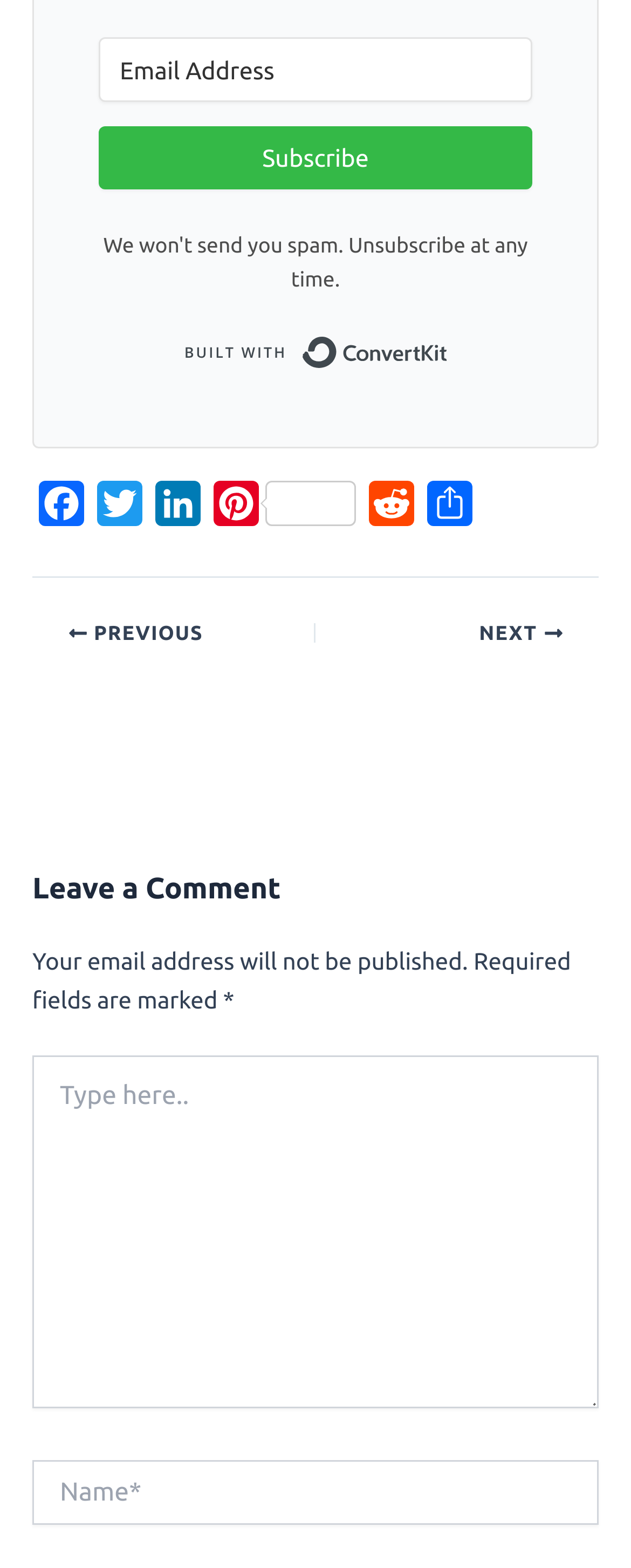Provide the bounding box coordinates of the HTML element described as: "Share". The bounding box coordinates should be four float numbers between 0 and 1, i.e., [left, top, right, bottom].

[0.667, 0.306, 0.759, 0.345]